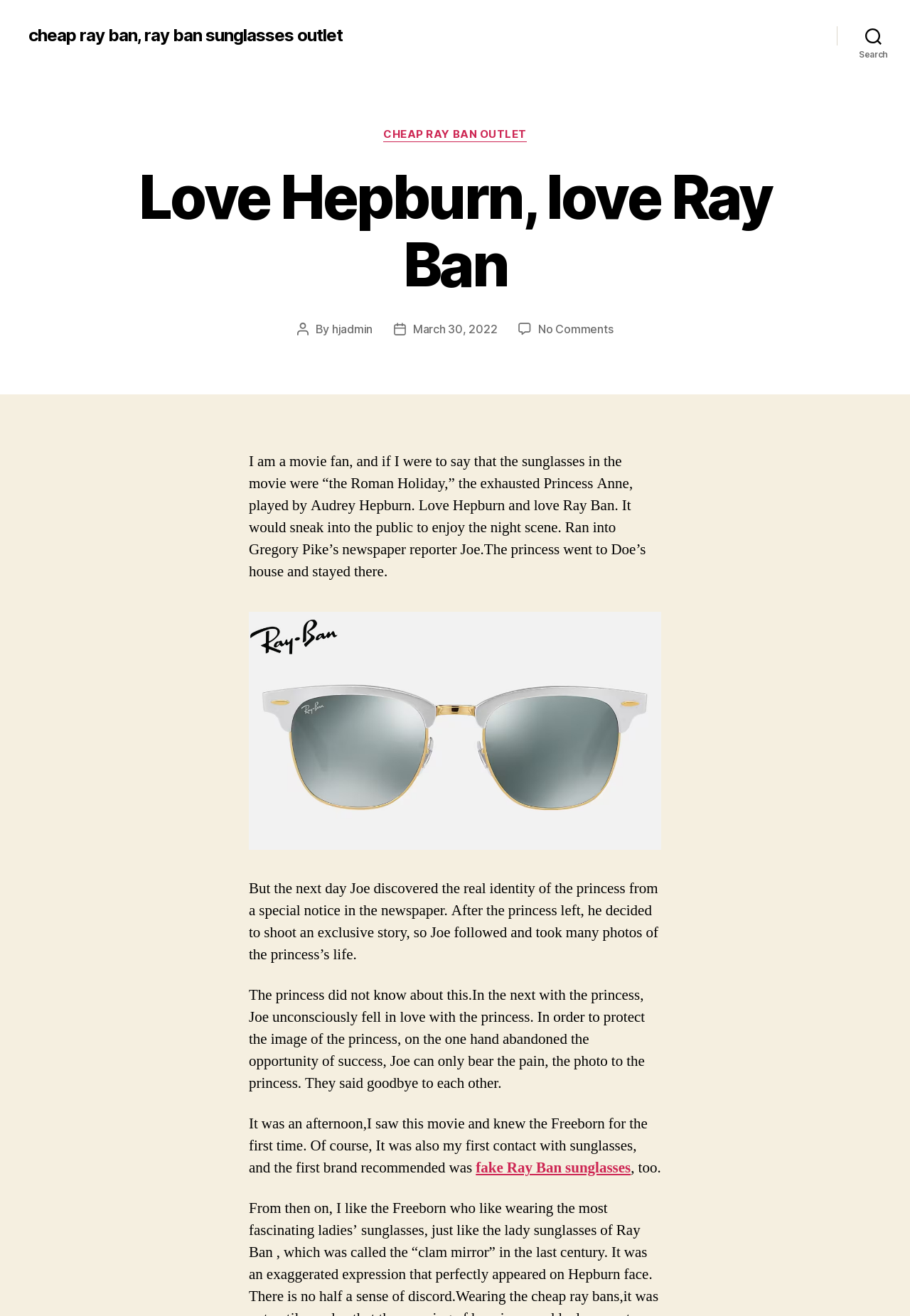Can you determine the main header of this webpage?

Love Hepburn, love Ray Ban